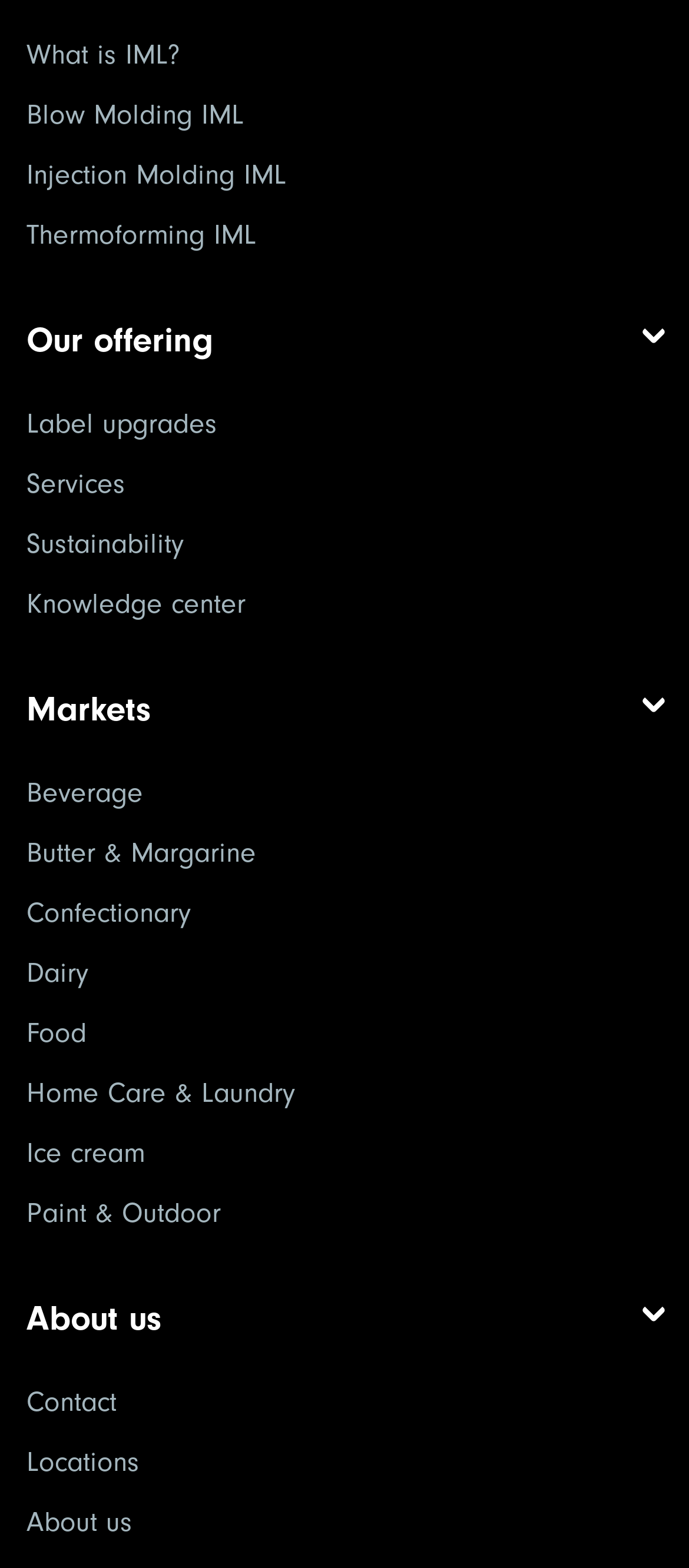Pinpoint the bounding box coordinates of the clickable element needed to complete the instruction: "Search for something". The coordinates should be provided as four float numbers between 0 and 1: [left, top, right, bottom].

None